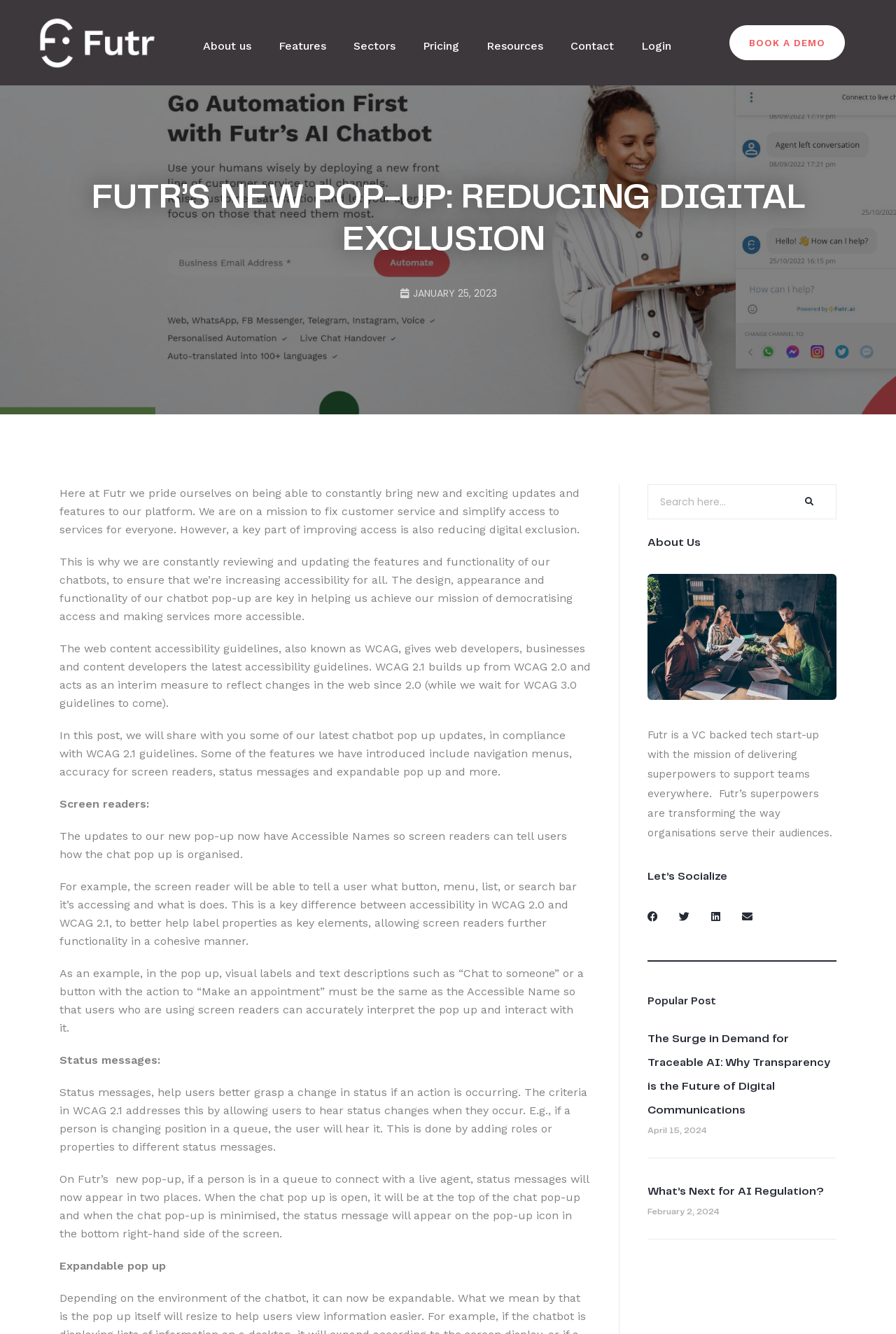Locate the bounding box coordinates of the clickable region to complete the following instruction: "Donate to delabs."

None